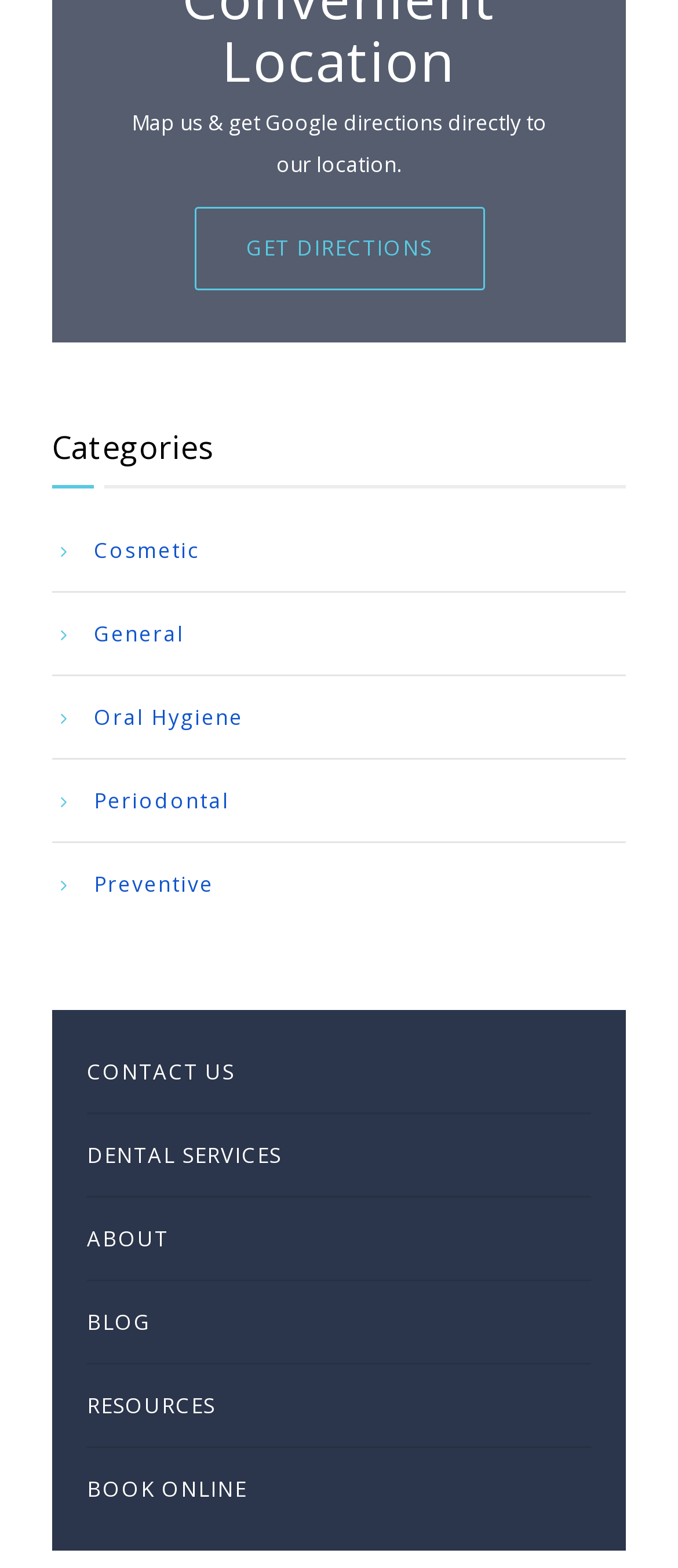Identify the bounding box coordinates of the element to click to follow this instruction: 'View cosmetic services'. Ensure the coordinates are four float values between 0 and 1, provided as [left, top, right, bottom].

[0.077, 0.325, 0.295, 0.378]